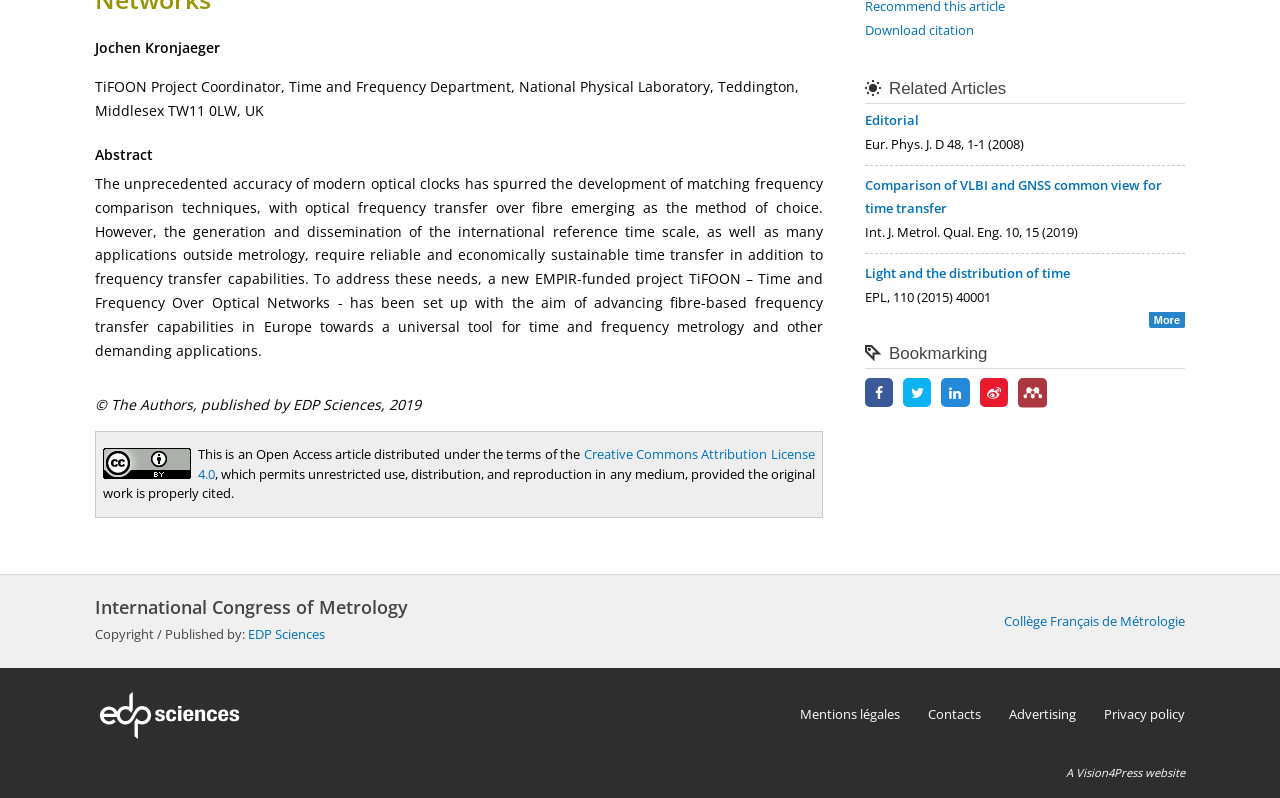Provide the bounding box coordinates of the HTML element described as: "aria-label="YouTube"". The bounding box coordinates should be four float numbers between 0 and 1, i.e., [left, top, right, bottom].

None